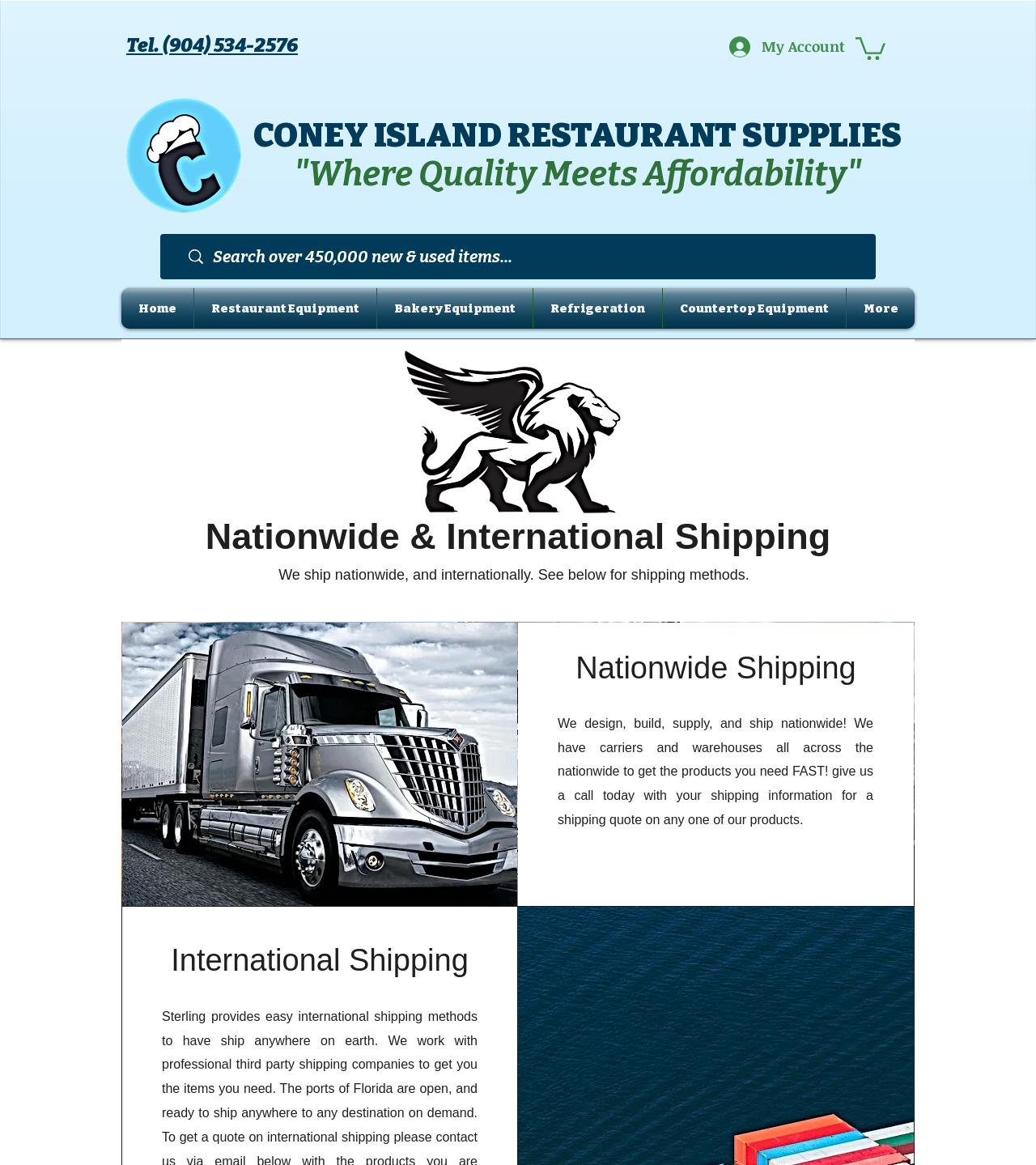Please provide the bounding box coordinates for the UI element as described: "Where Quality Meets Affordability"". The coordinates must be four floats between 0 and 1, represented as [left, top, right, bottom].

[0.298, 0.132, 0.831, 0.167]